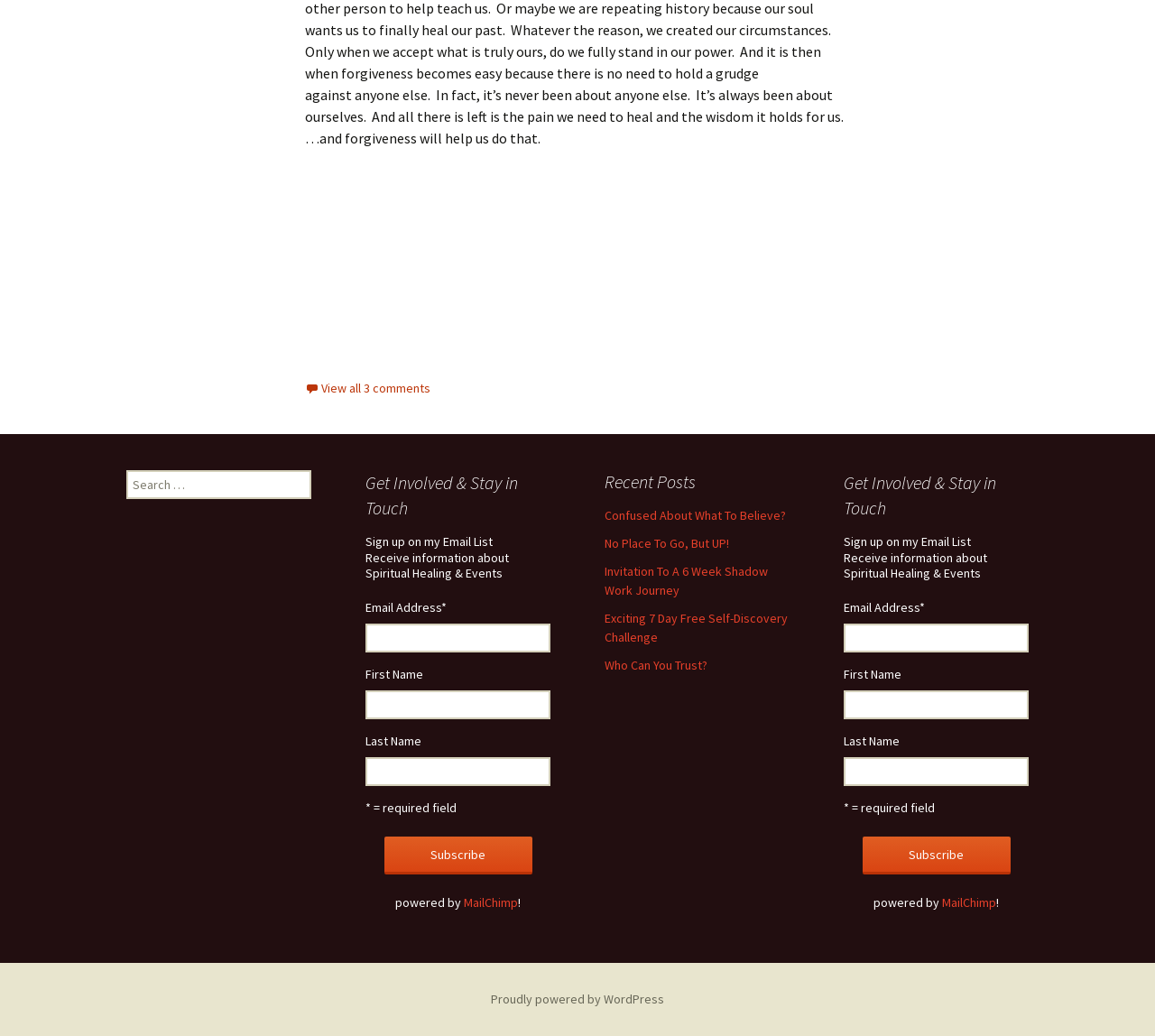Specify the bounding box coordinates of the area to click in order to execute this command: 'Sign up on the email list'. The coordinates should consist of four float numbers ranging from 0 to 1, and should be formatted as [left, top, right, bottom].

[0.73, 0.602, 0.891, 0.63]